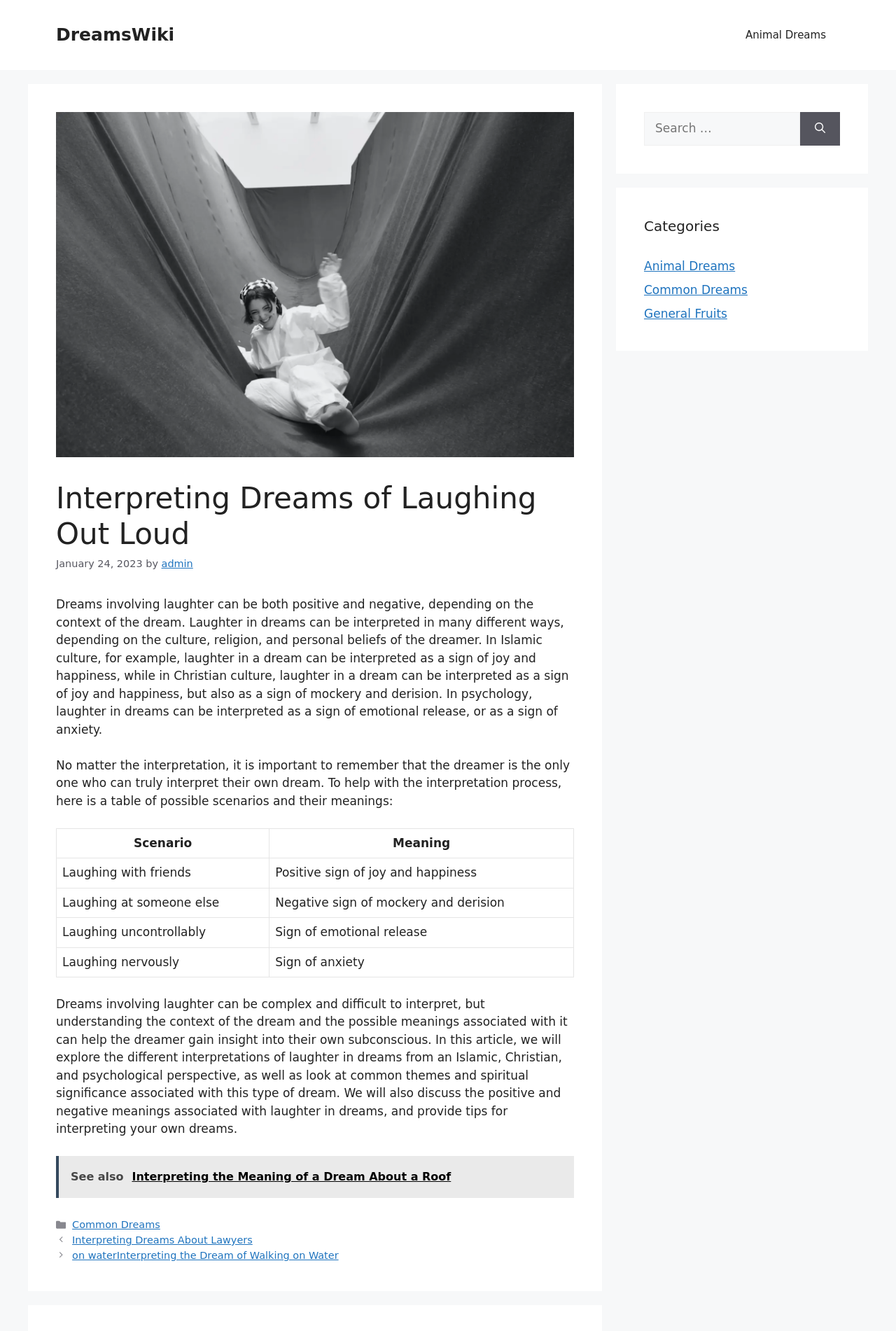Analyze the image and deliver a detailed answer to the question: What is the category of the article 'Interpreting Dreams About Lawyers'?

The category of the article 'Interpreting Dreams About Lawyers' can be determined by looking at the section 'Posts' in the footer which lists 'Interpreting Dreams About Lawyers' under the category 'Common Dreams'.